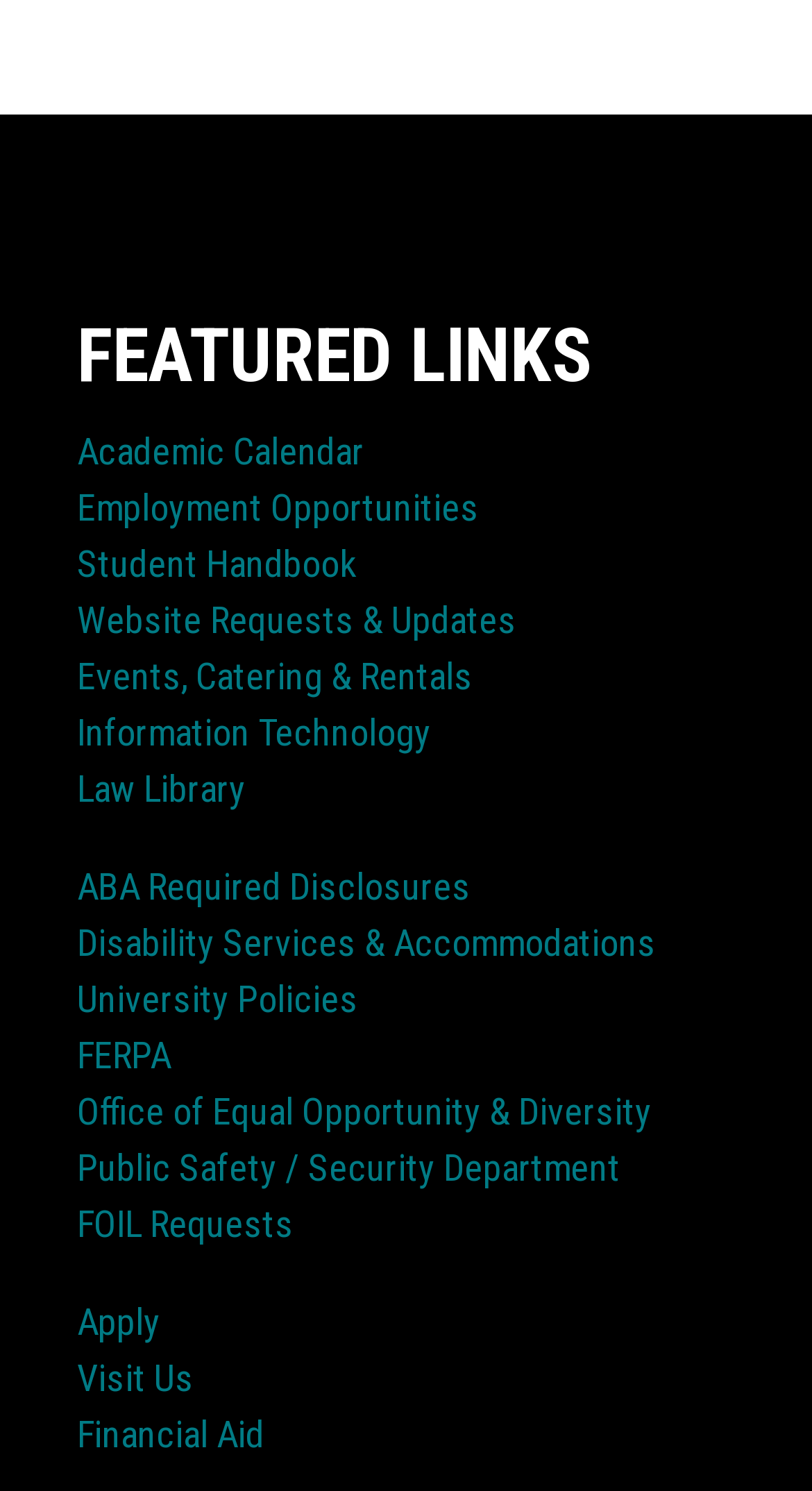Please identify the bounding box coordinates of the element's region that I should click in order to complete the following instruction: "Access student handbook". The bounding box coordinates consist of four float numbers between 0 and 1, i.e., [left, top, right, bottom].

[0.095, 0.364, 0.439, 0.393]